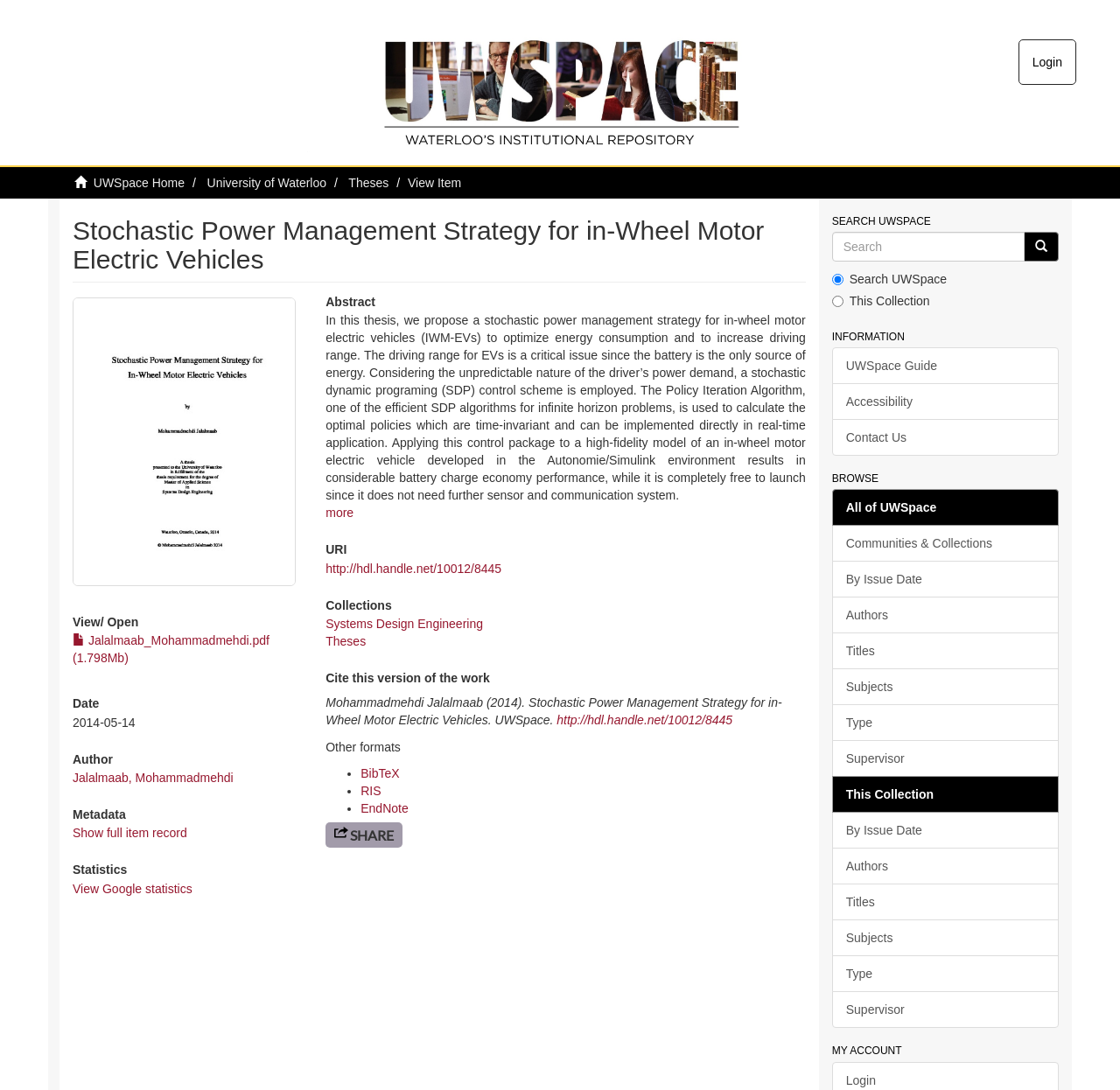Could you please study the image and provide a detailed answer to the question:
What is the name of the university associated with this thesis?

The name of the university associated with this thesis can be found in the link element with the text 'University of Waterloo' which is located at the top of the webpage.